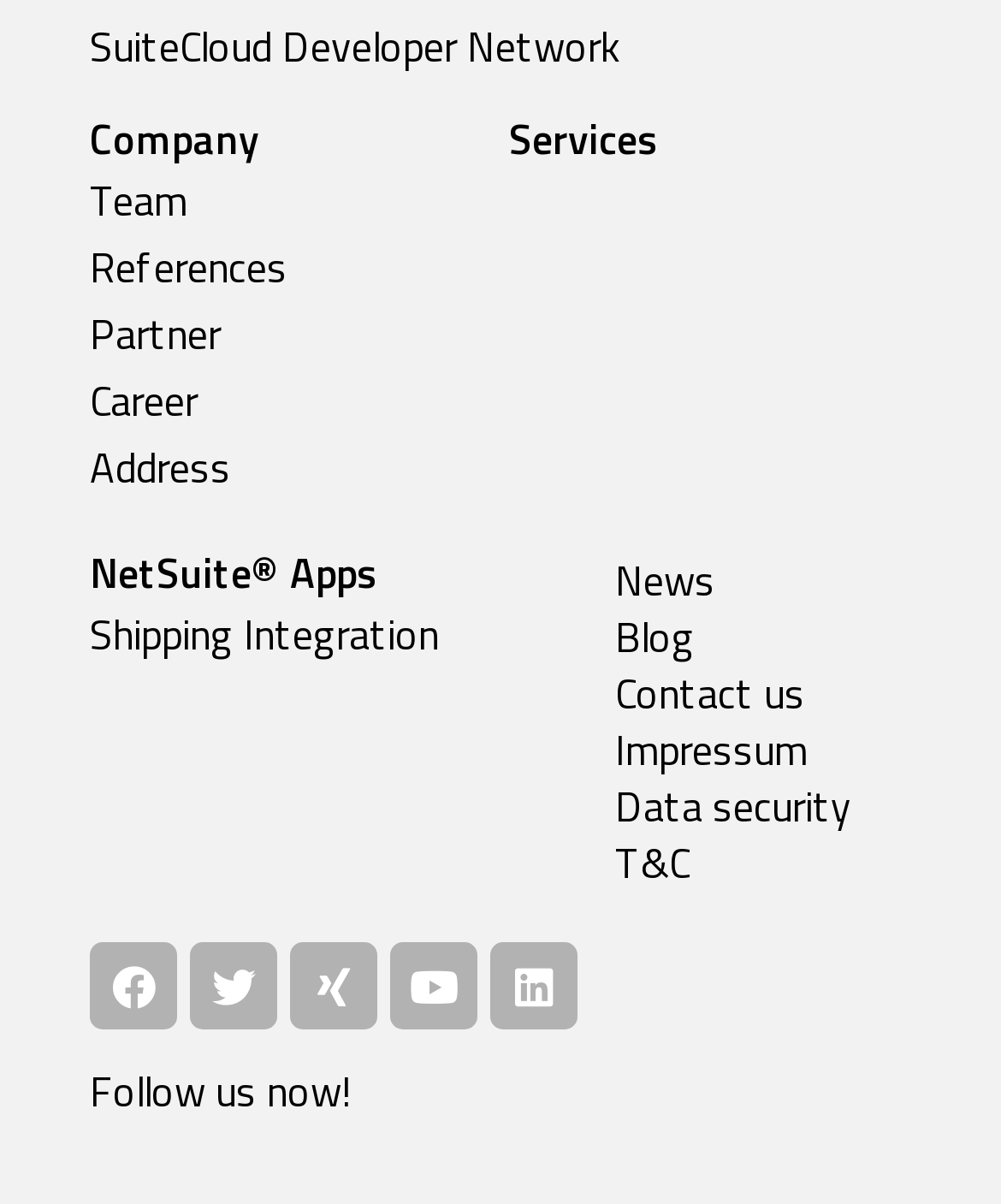How many links are there under the 'Services' heading?
Give a one-word or short phrase answer based on the image.

7